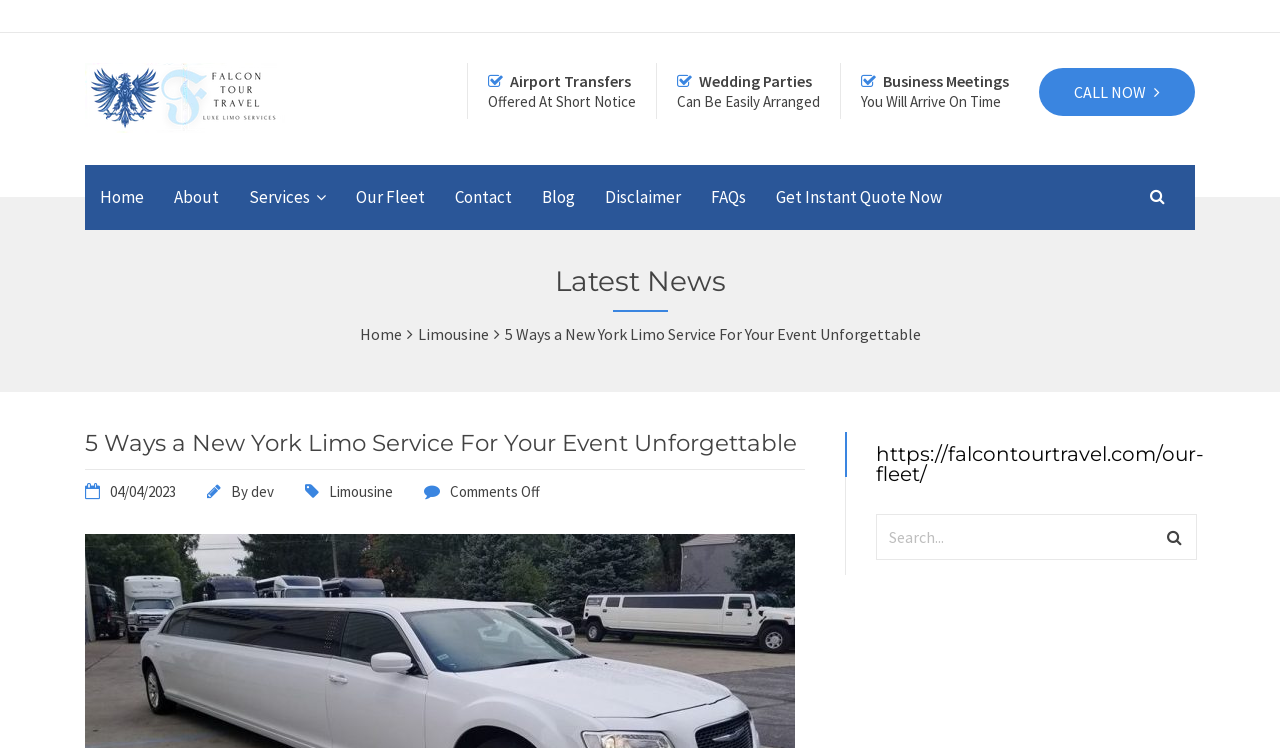Locate the bounding box coordinates of the UI element described by: "View Safety Data Sheet". Provide the coordinates as four float numbers between 0 and 1, formatted as [left, top, right, bottom].

None